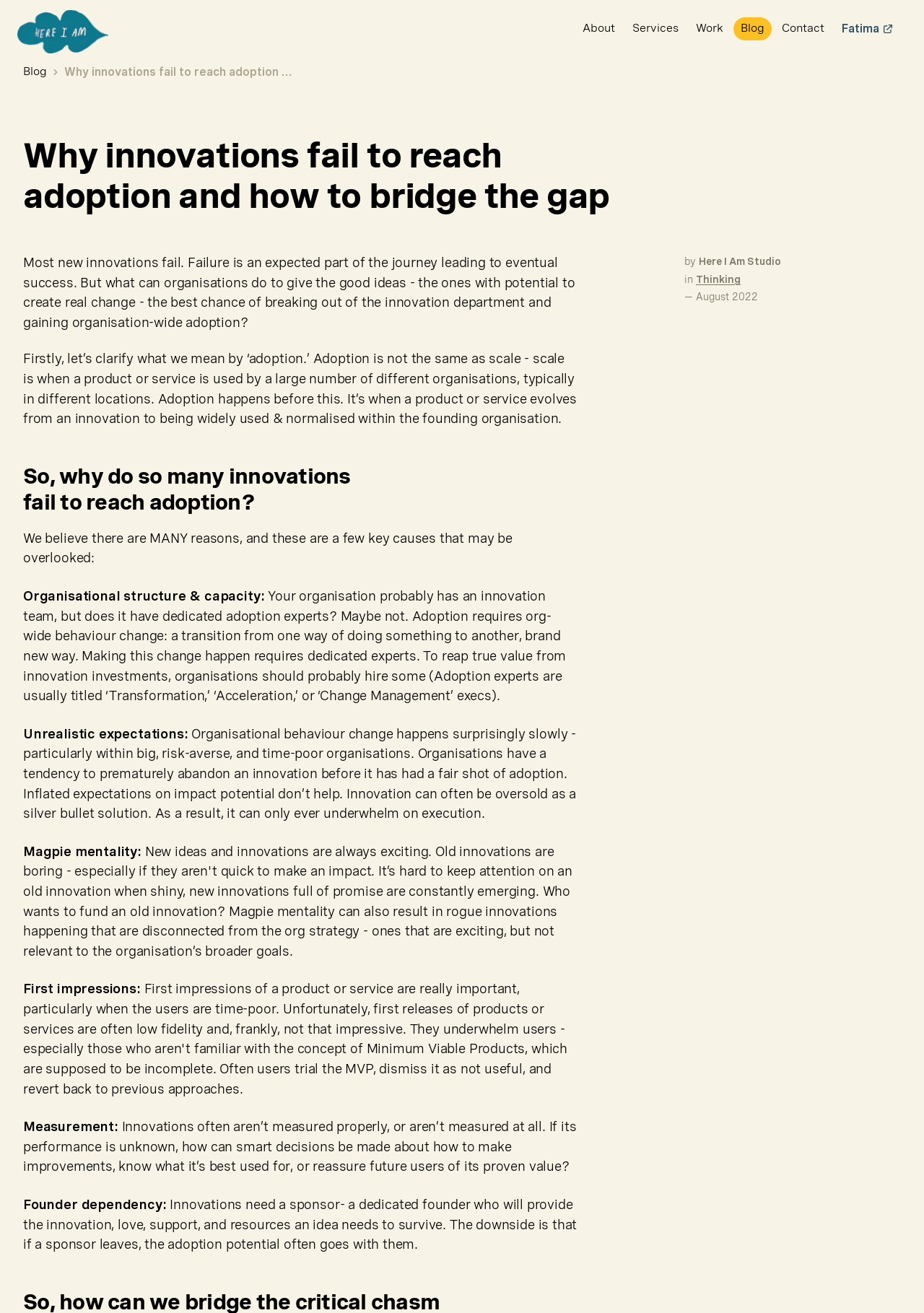From the details in the image, provide a thorough response to the question: How many links are there in the navigation menu?

I counted the links in the navigation menu at the top of the webpage, which are 'About', 'Services', 'Work', 'Blog', 'Contact', and 'Fatima'. There are 6 links in total.